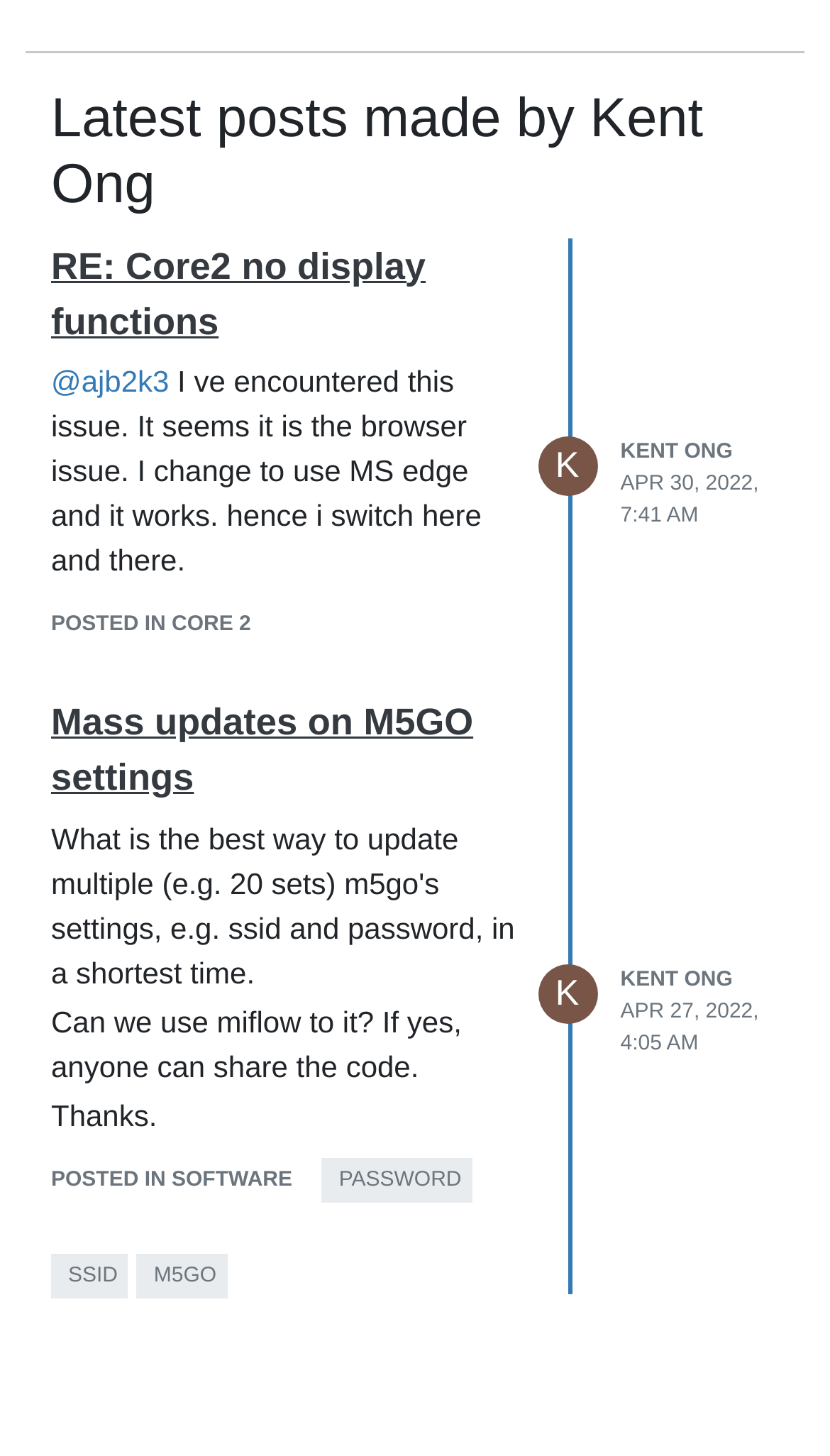What is the content of the post 'Mass updates on M5GO settings'?
Please look at the screenshot and answer in one word or a short phrase.

Can we use miflow to it? If yes, anyone can share the code.